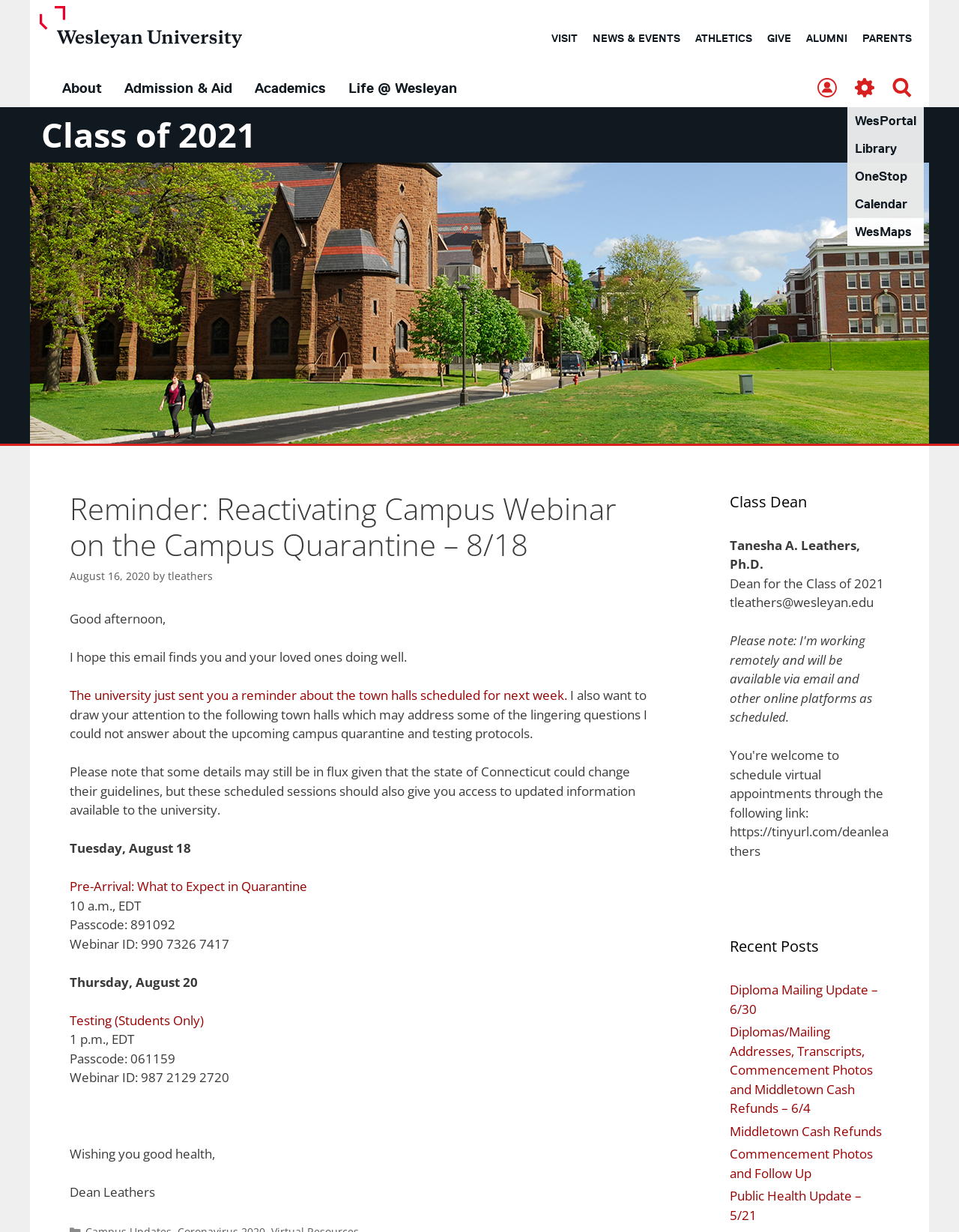Determine the bounding box coordinates of the clickable element to complete this instruction: "Click the 'Pre-Arrival: What to Expect in Quarantine' link". Provide the coordinates in the format of four float numbers between 0 and 1, [left, top, right, bottom].

[0.072, 0.713, 0.32, 0.727]